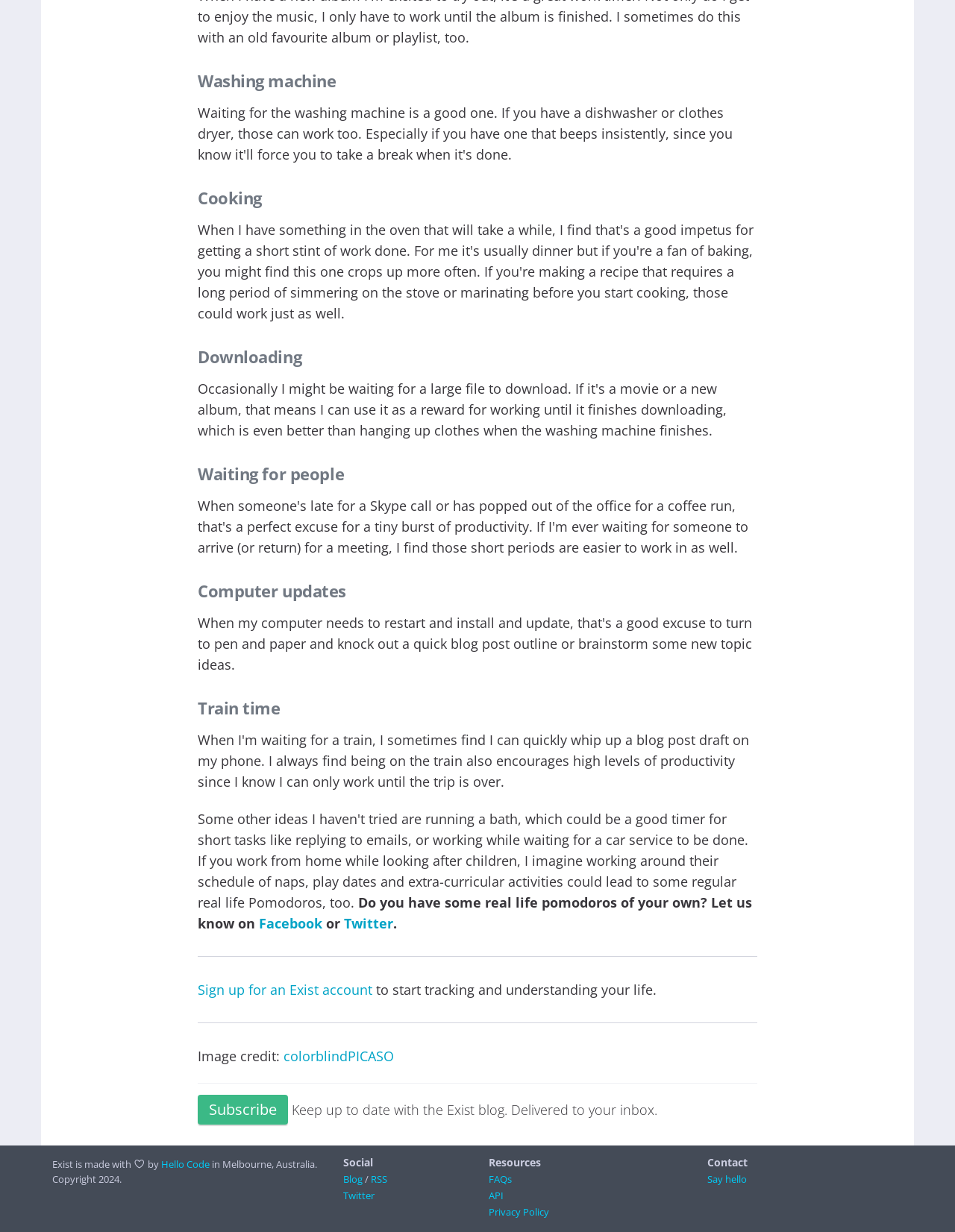Use a single word or phrase to answer the question: What can be done on the Exist blog?

keep up to date